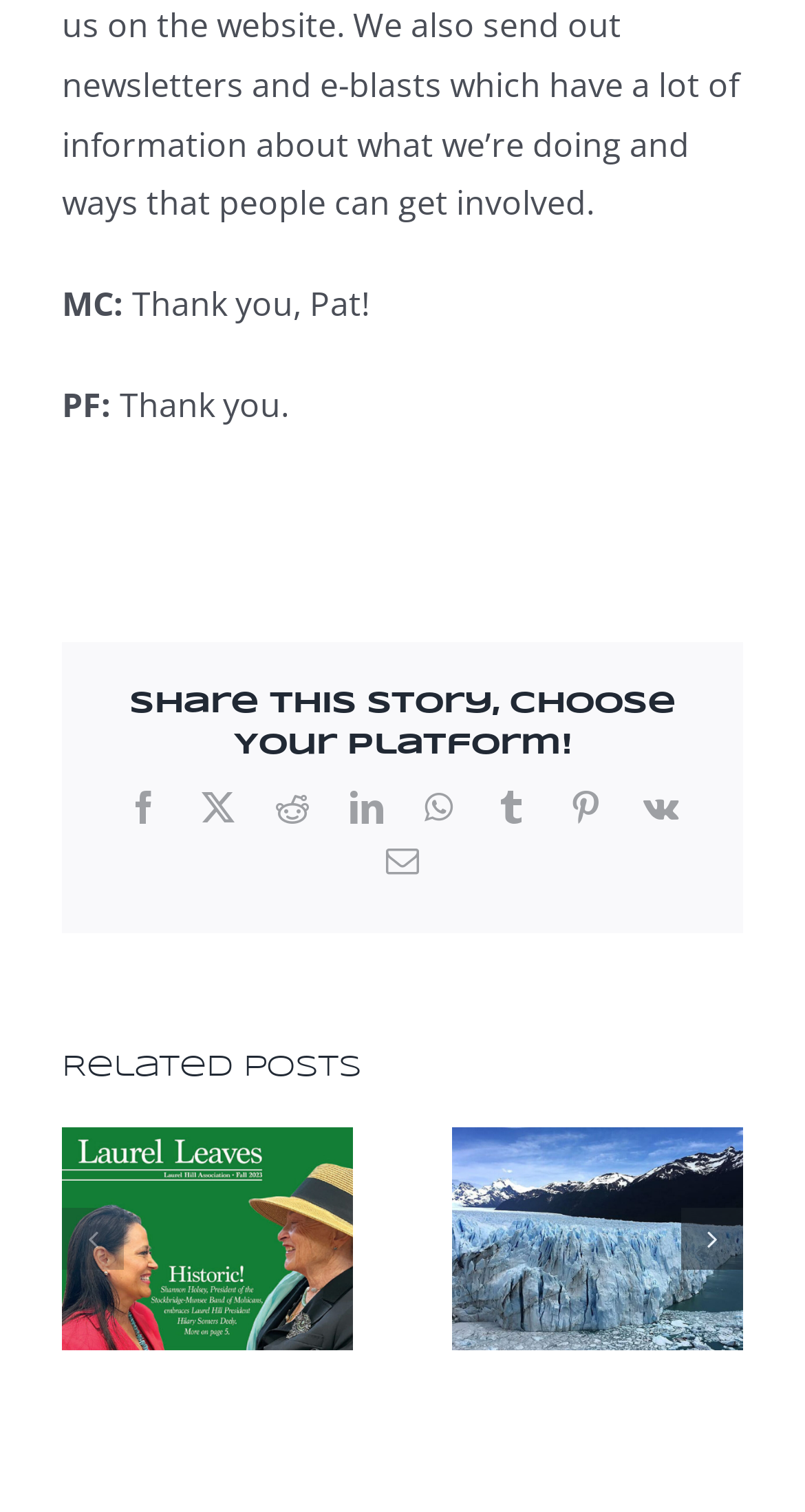Determine the bounding box coordinates of the region to click in order to accomplish the following instruction: "Go to next slide". Provide the coordinates as four float numbers between 0 and 1, specifically [left, top, right, bottom].

[0.846, 0.799, 0.923, 0.84]